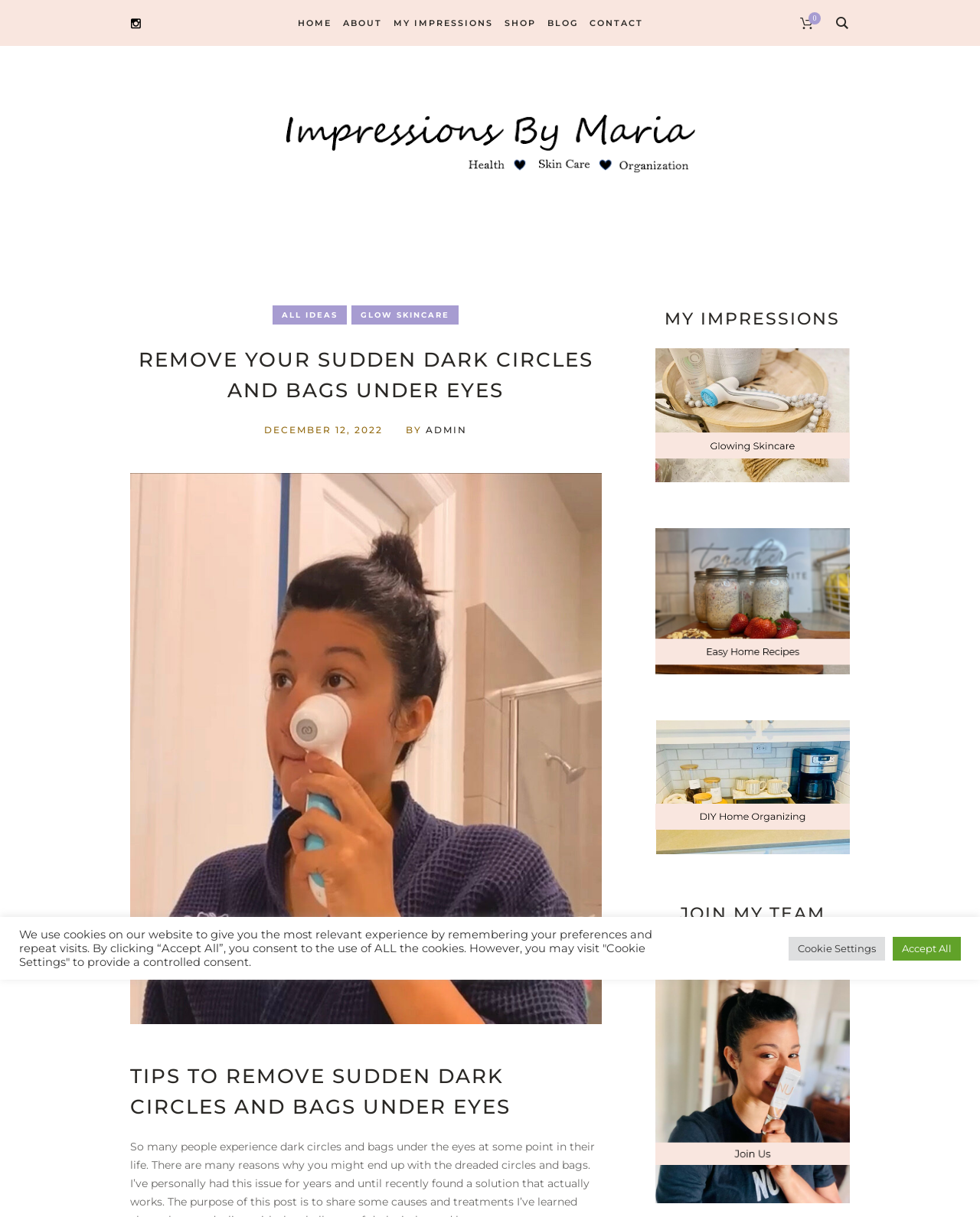Look at the image and give a detailed response to the following question: What is the author of this article?

The author of this article is mentioned as 'ADMIN' in the webpage content, specifically in the section with the date 'December 12, 2022'.